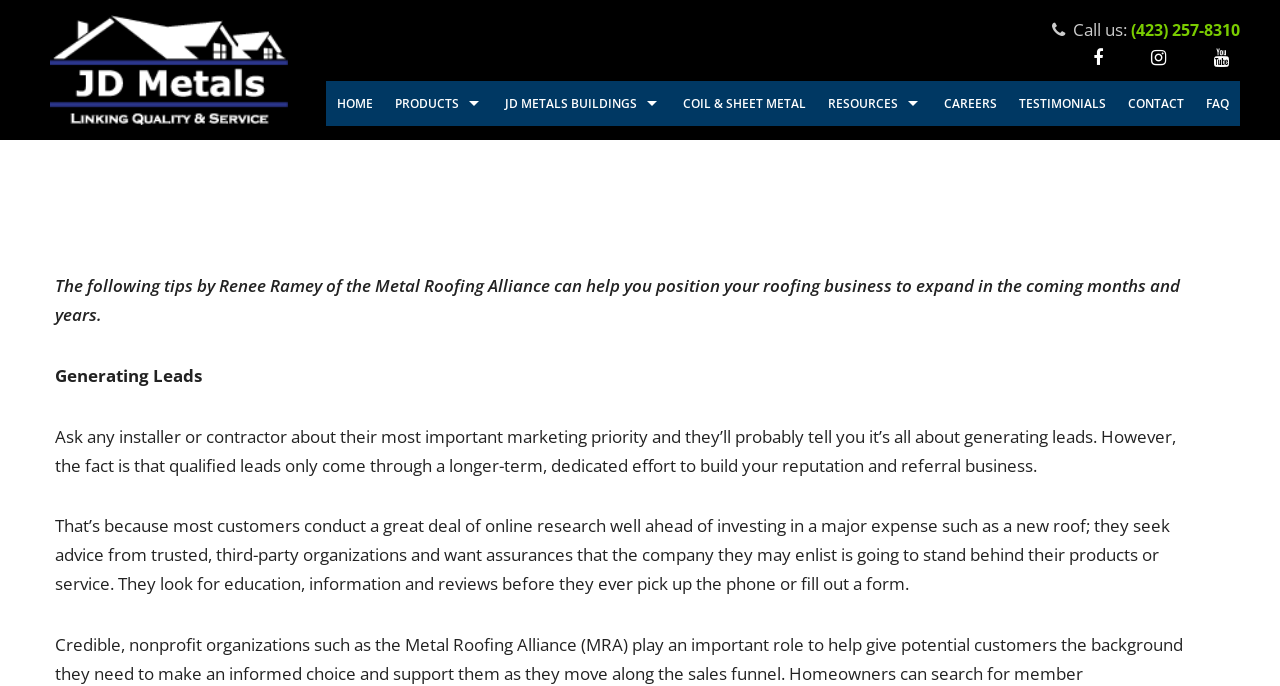Can you specify the bounding box coordinates of the area that needs to be clicked to fulfill the following instruction: "Check the CONTACT page"?

[0.873, 0.118, 0.934, 0.183]